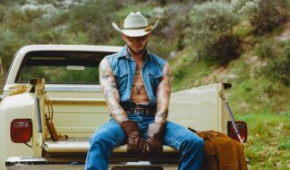What is the backdrop of the scene?
Using the image, give a concise answer in the form of a single word or short phrase.

Lush, green landscape